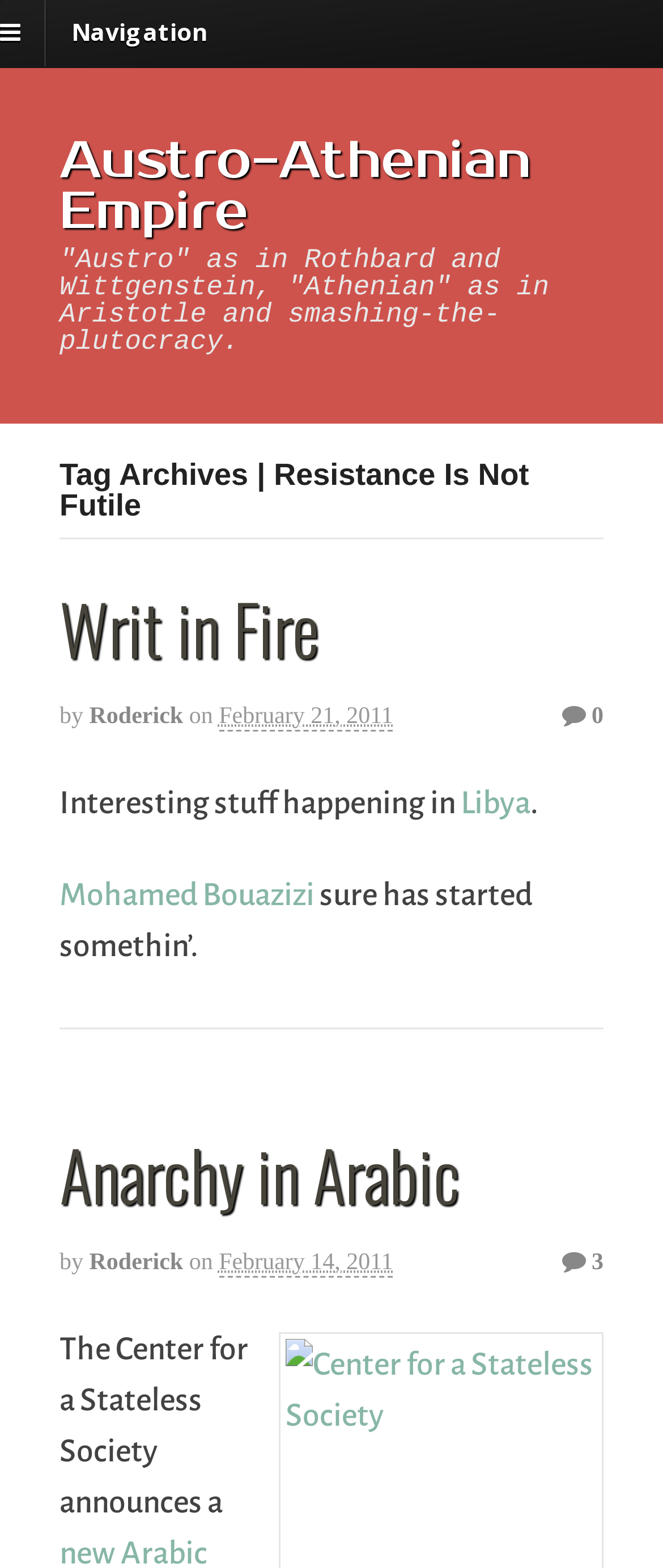Based on the element description Anarchy in Arabic, identify the bounding box of the UI element in the given webpage screenshot. The coordinates should be in the format (top-left x, top-left y, bottom-right x, bottom-right y) and must be between 0 and 1.

[0.09, 0.716, 0.695, 0.781]